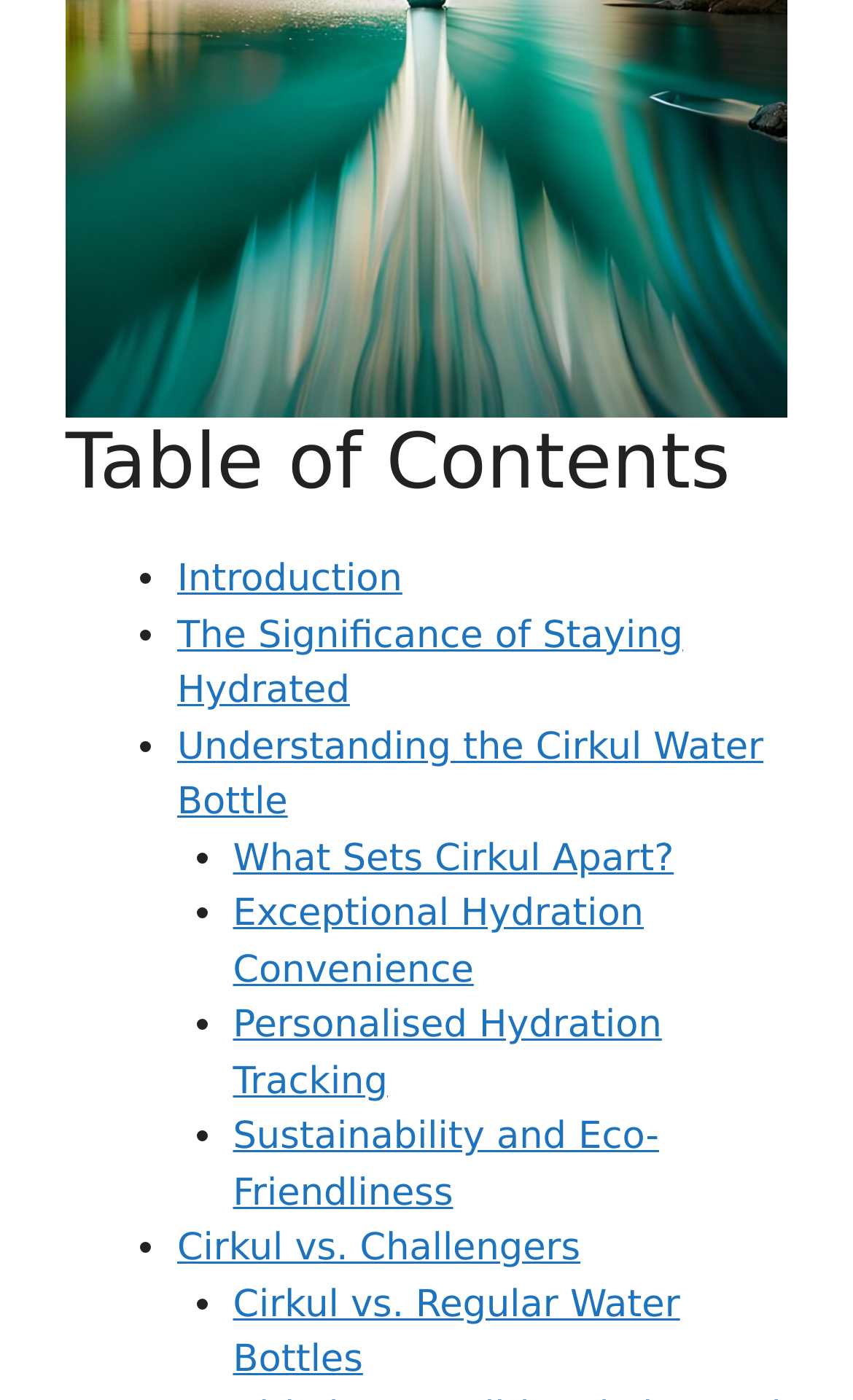What is the last link in the table of contents?
Please provide a single word or phrase answer based on the image.

Cirkul vs. Regular Water Bottles